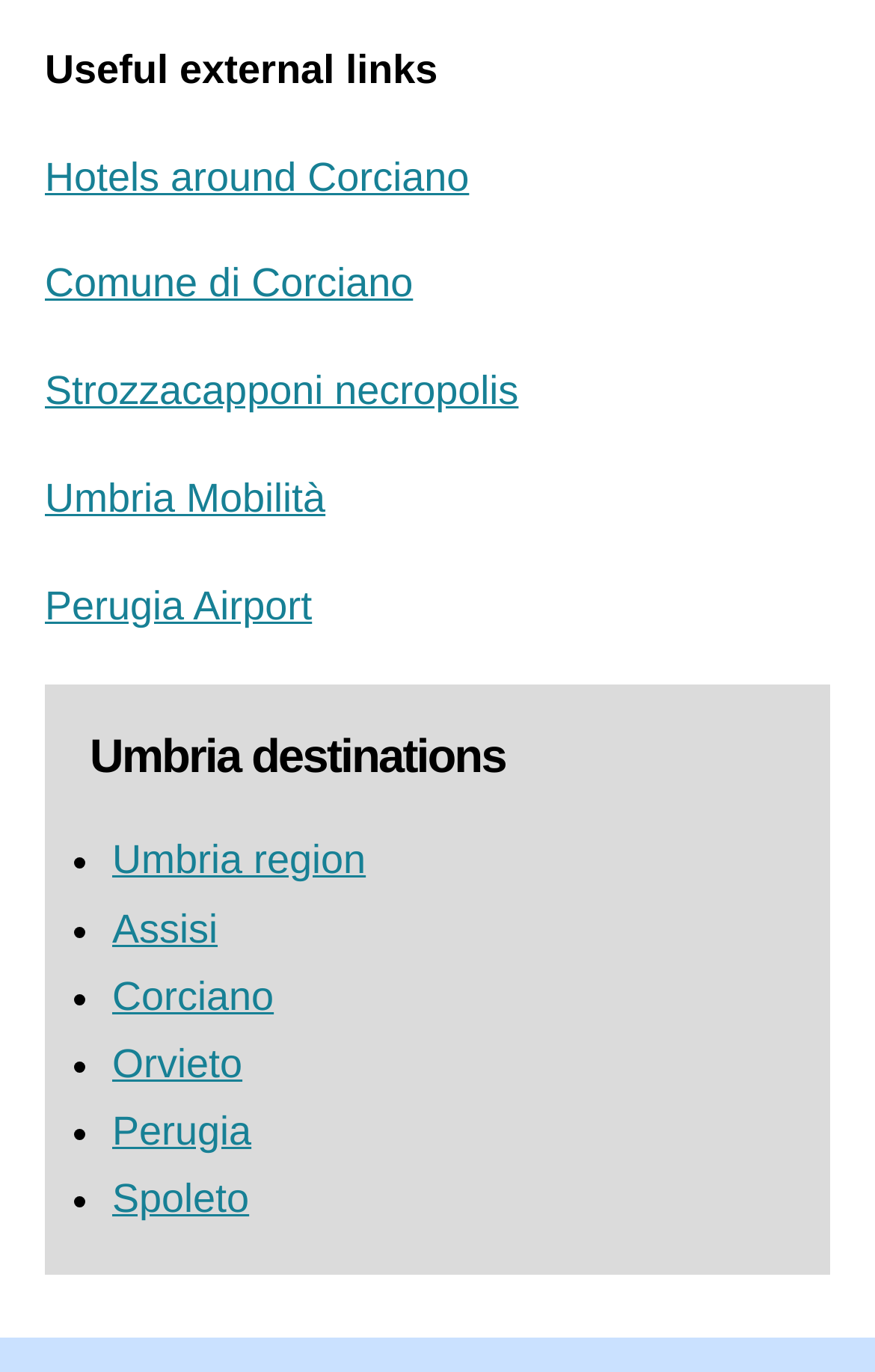Find the bounding box coordinates of the area to click in order to follow the instruction: "Visit Hotels around Corciano".

[0.051, 0.112, 0.536, 0.145]